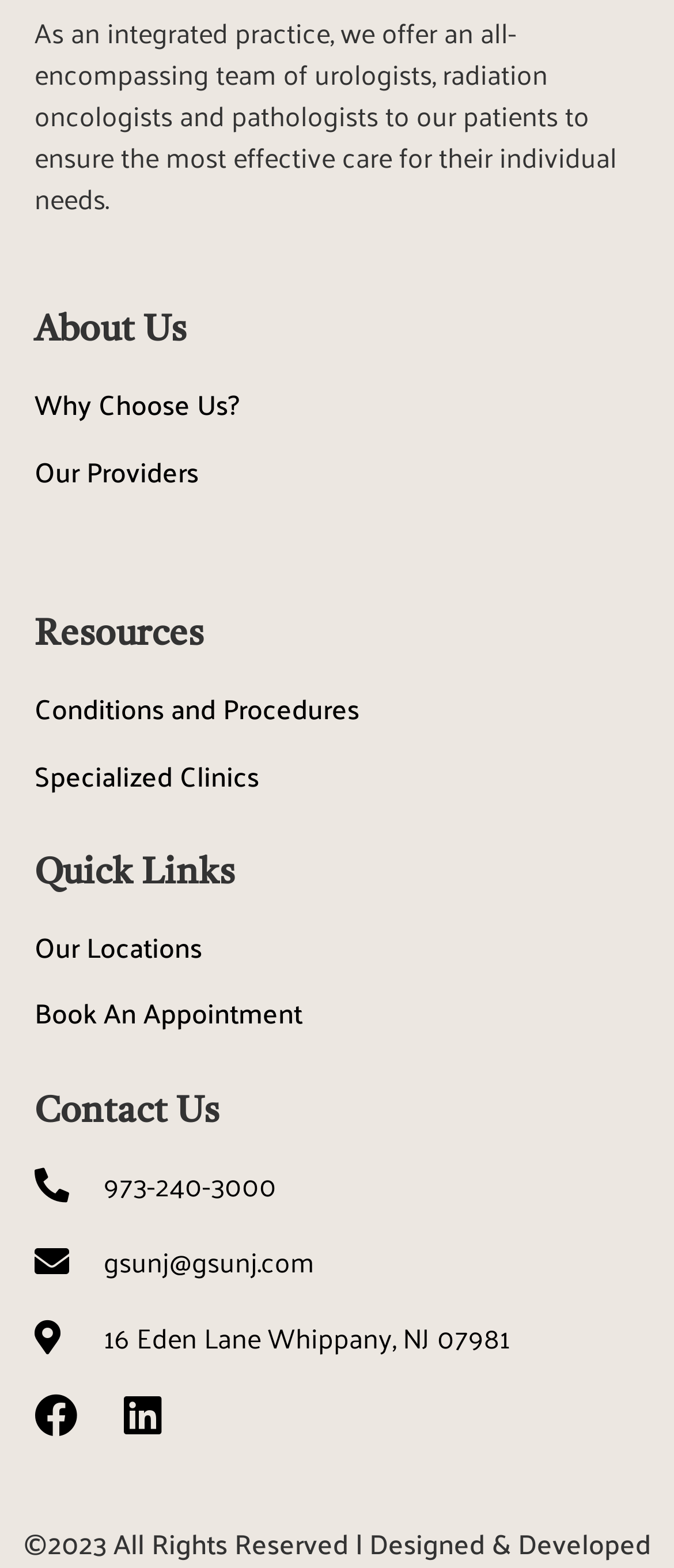Given the element description: "gsunj@gsunj.com", predict the bounding box coordinates of this UI element. The coordinates must be four float numbers between 0 and 1, given as [left, top, right, bottom].

[0.051, 0.791, 0.949, 0.818]